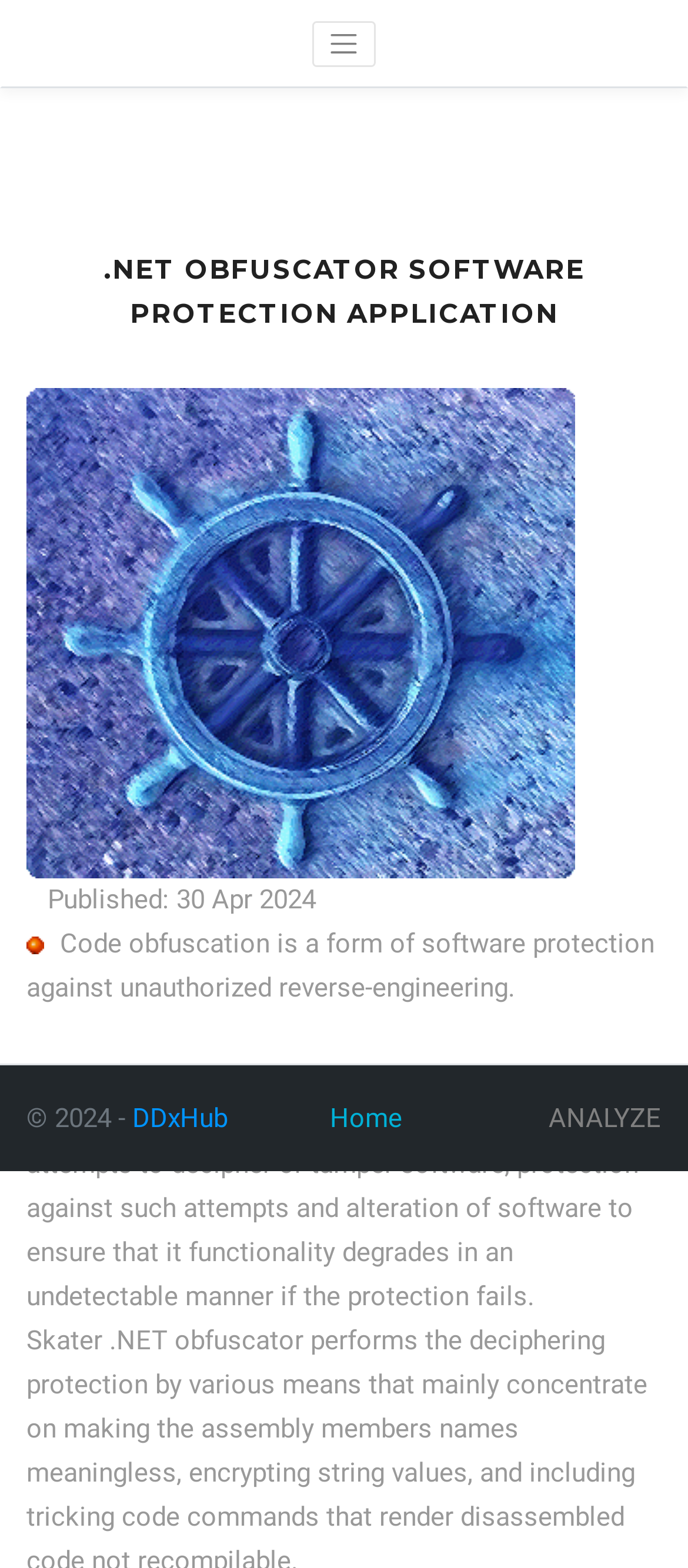Use the information in the screenshot to answer the question comprehensively: What is the button at the top right for?

I inferred this answer by analyzing the button element at [0.454, 0.014, 0.546, 0.043] which has the text 'Toggle navigation' and is likely used to expand or collapse the navigation menu.